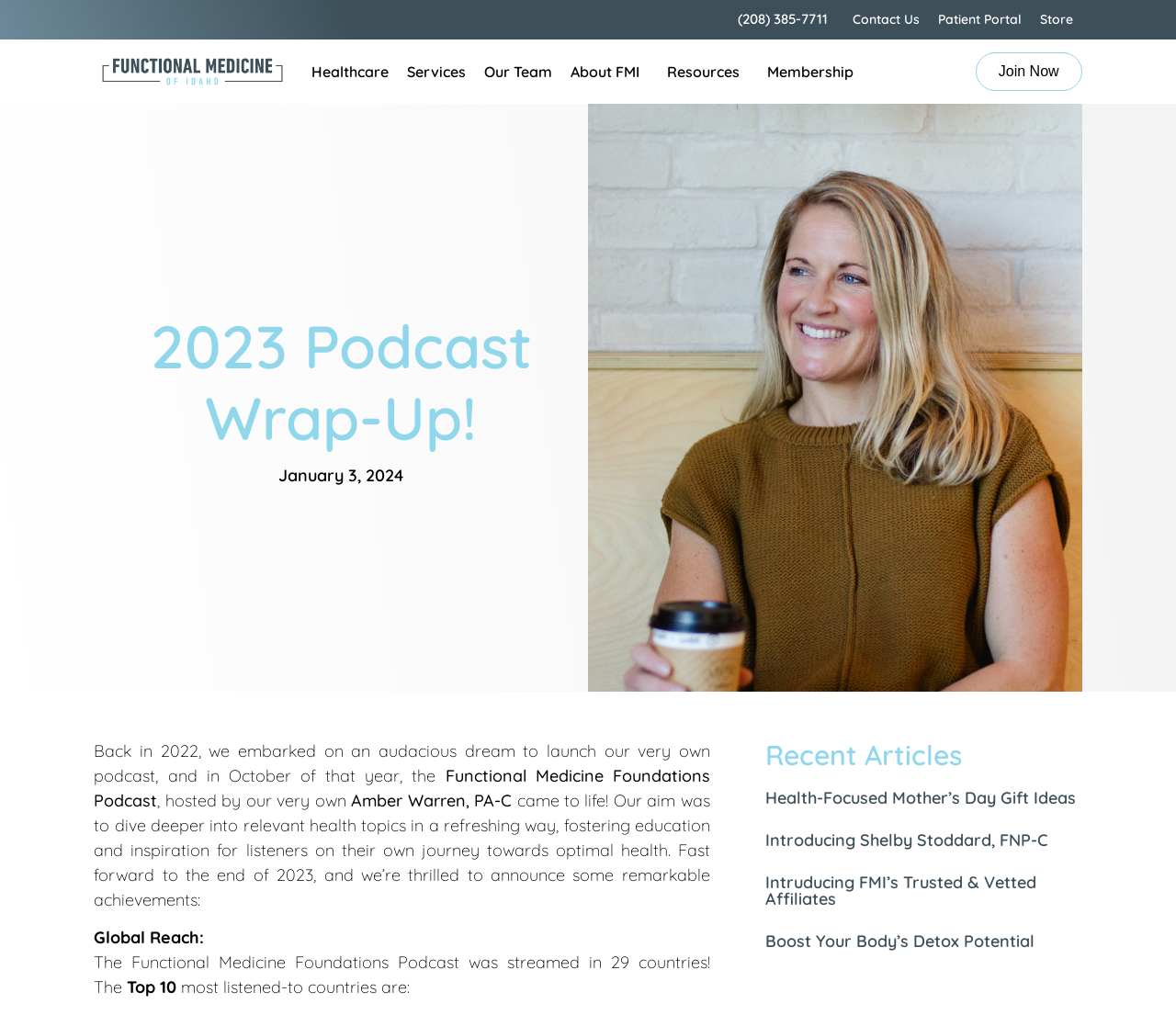What is the title of the first article listed under 'Recent Articles'?
Based on the image, respond with a single word or phrase.

Health-Focused Mother’s Day Gift Ideas